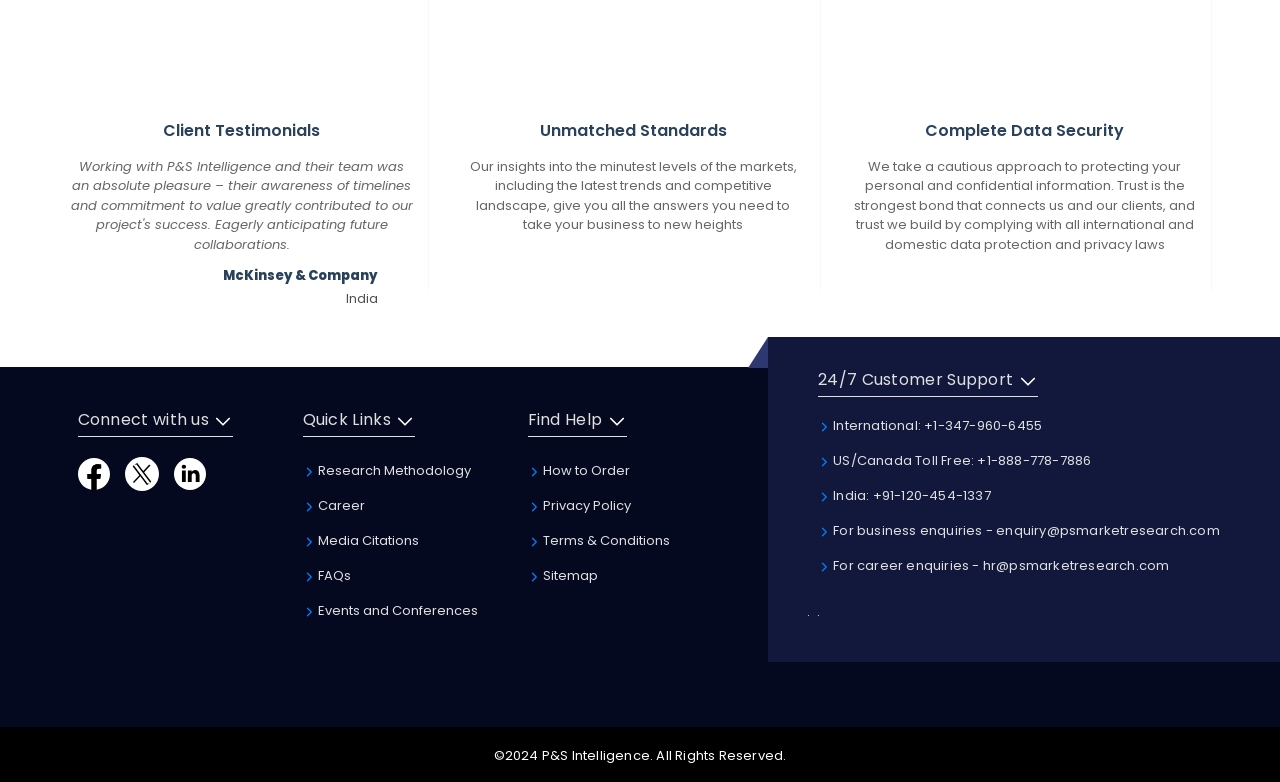Answer this question in one word or a short phrase: What is the phone number for international customers?

+1-347-960-6455